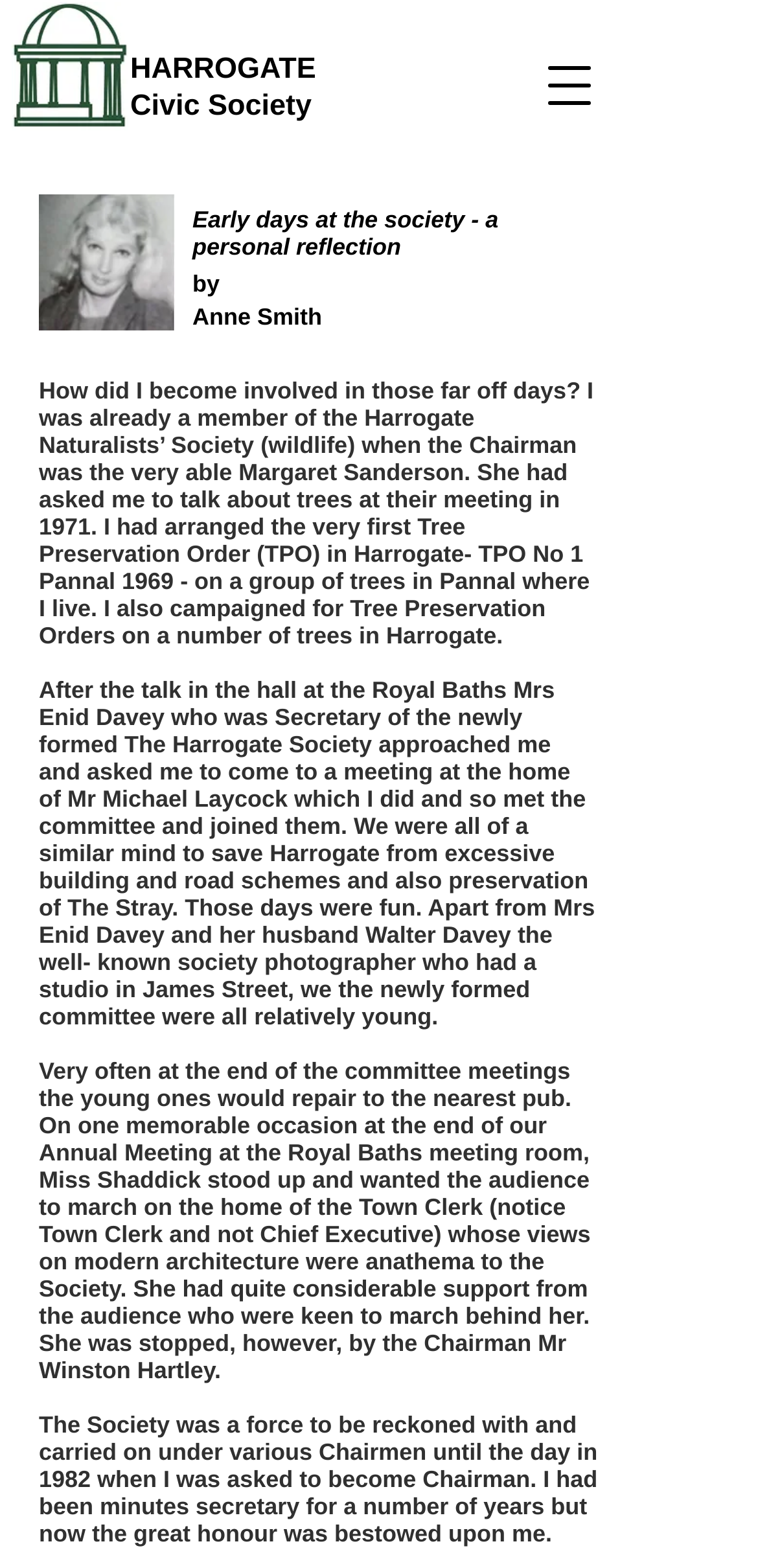What is the name of the author of the reflection?
Please provide a detailed and comprehensive answer to the question.

The author's name is mentioned in the text as 'Anne Smith' which is written after the phrase 'by' in the paragraph.